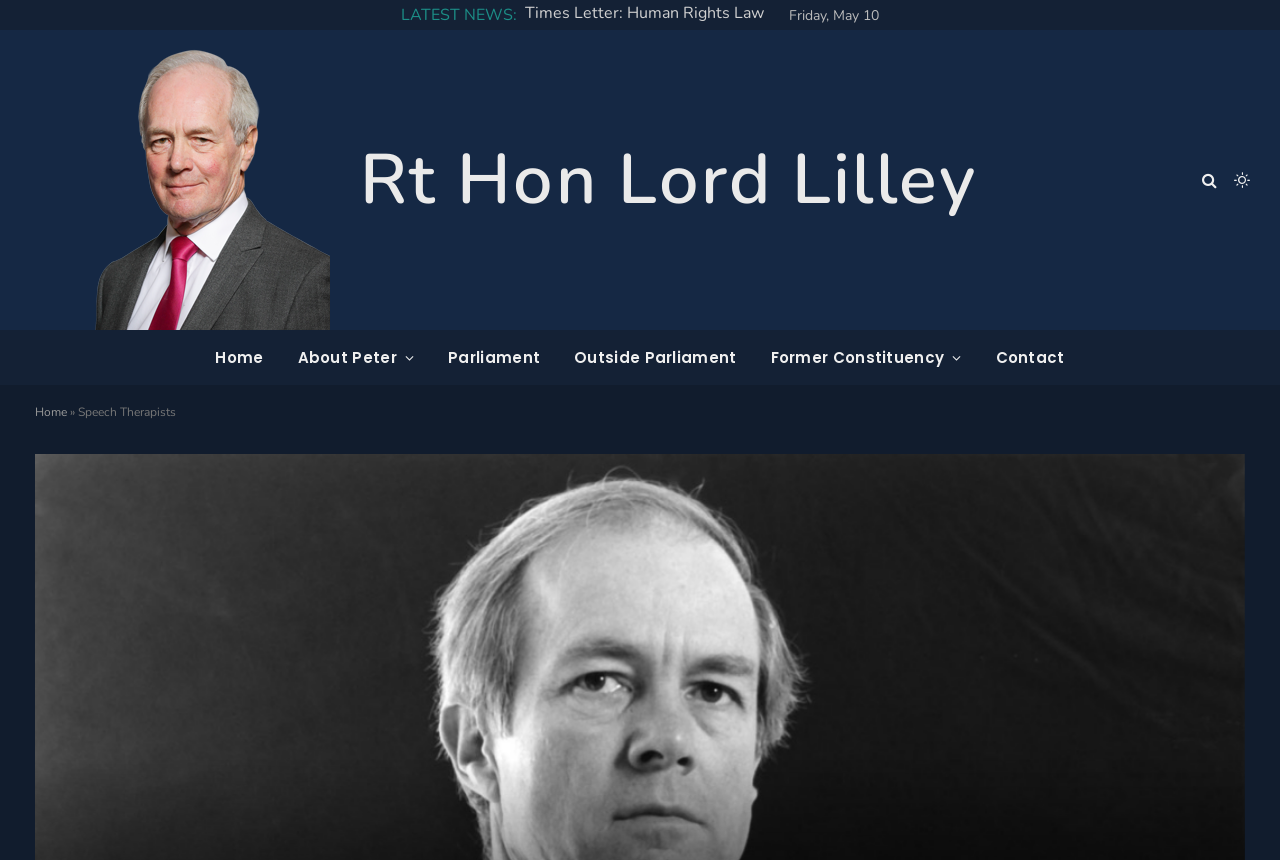Show the bounding box coordinates of the region that should be clicked to follow the instruction: "Visit Rt Hon Lord Lilley's homepage."

[0.023, 0.035, 0.258, 0.384]